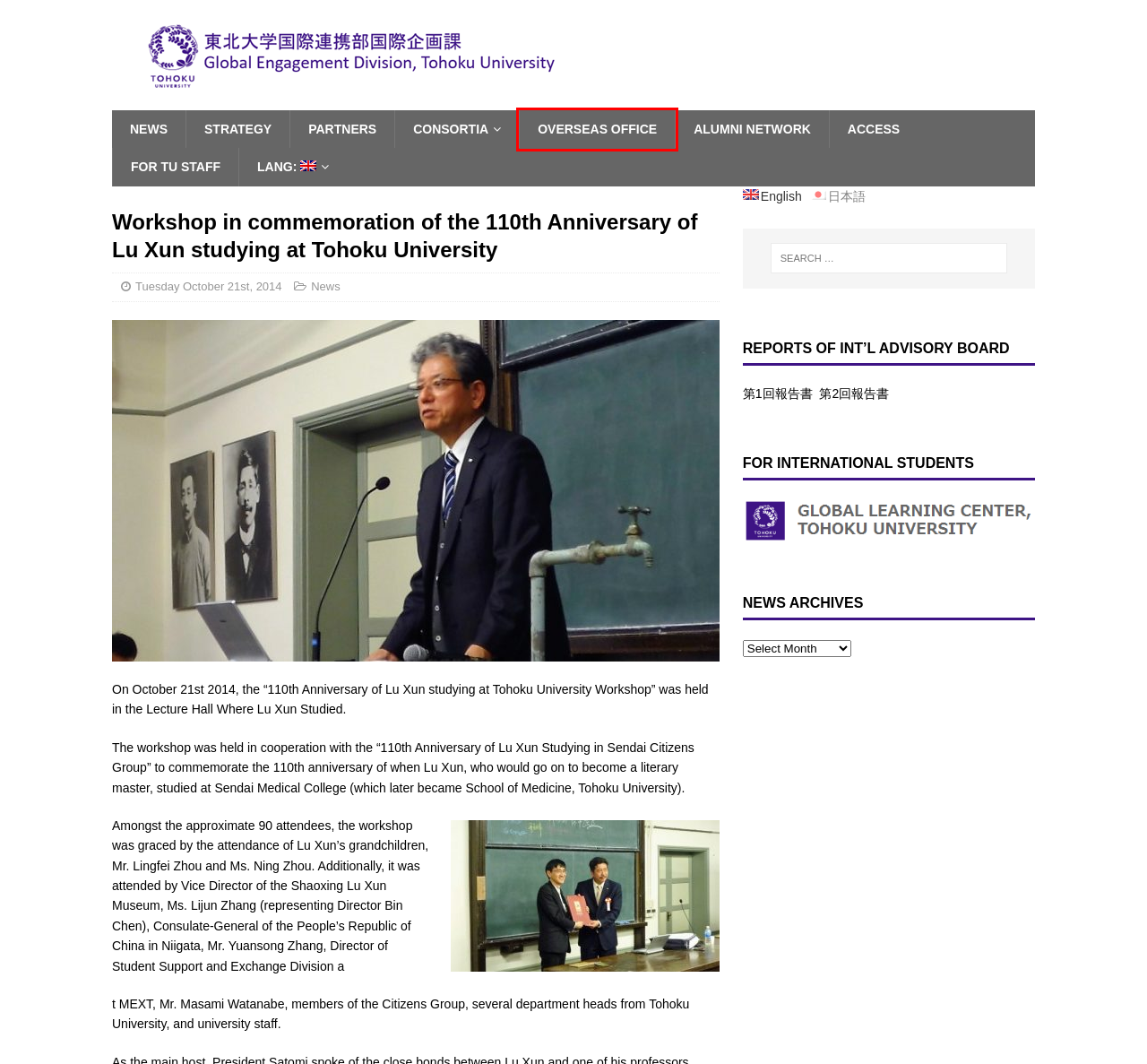You have a screenshot of a webpage with a red rectangle bounding box around an element. Identify the best matching webpage description for the new page that appears after clicking the element in the bounding box. The descriptions are:
A. Consortia – Tohoku University International Exchange Division
B. Overseas Office – Tohoku University International Exchange Division
C. 東北大学国際連携部国際企画課
D. Access/Contact – Tohoku University International Exchange Division
E. Partners – Tohoku University International Exchange Division
F. News – Tohoku University International Exchange Division
G. October 2014 – Tohoku University International Exchange Division
H. Tohoku University’s International Strategy – Tohoku University International Exchange Division

B